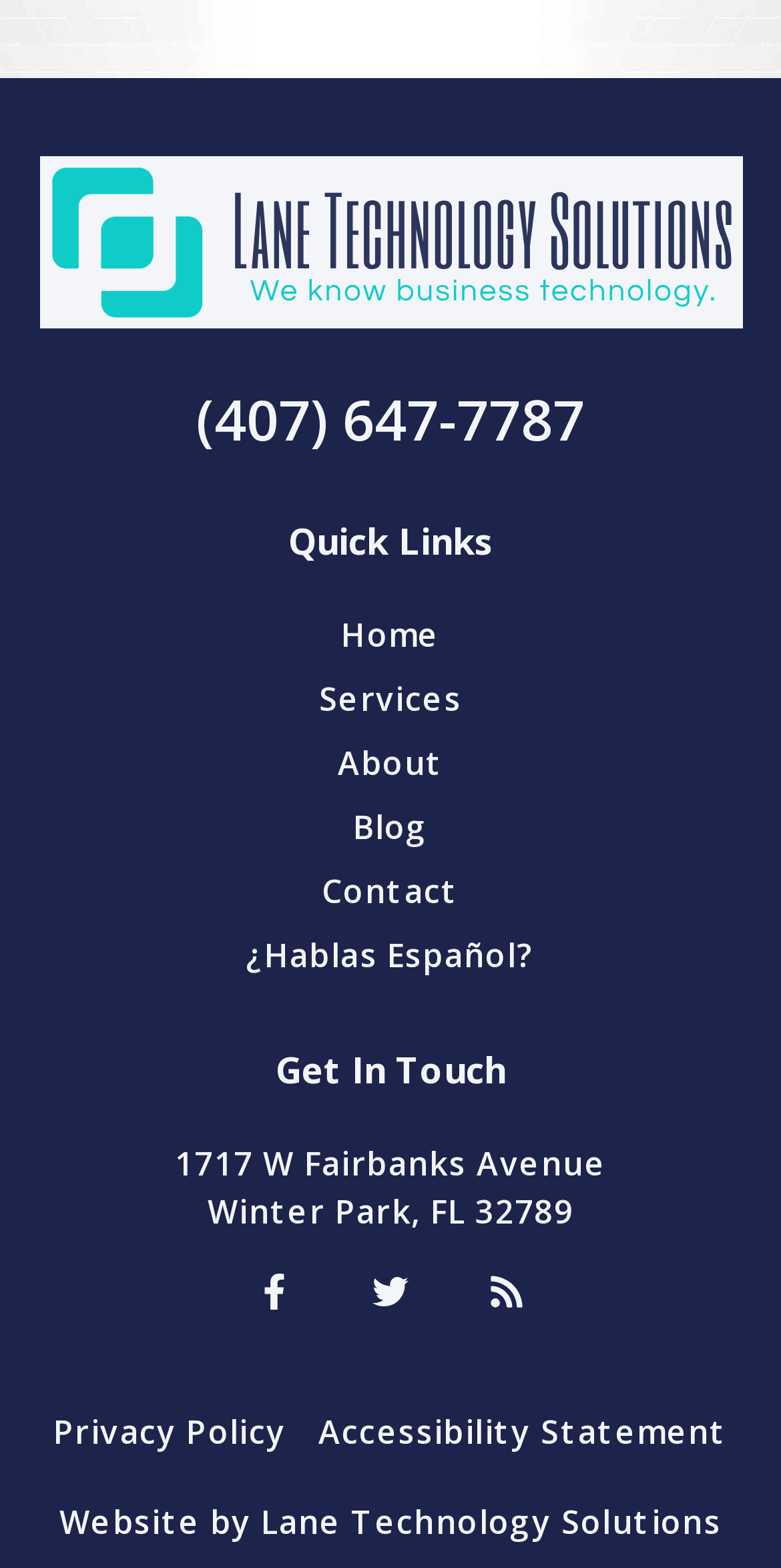What is the name of the company that developed the website?
Give a single word or phrase as your answer by examining the image.

Lane Technology Solutions